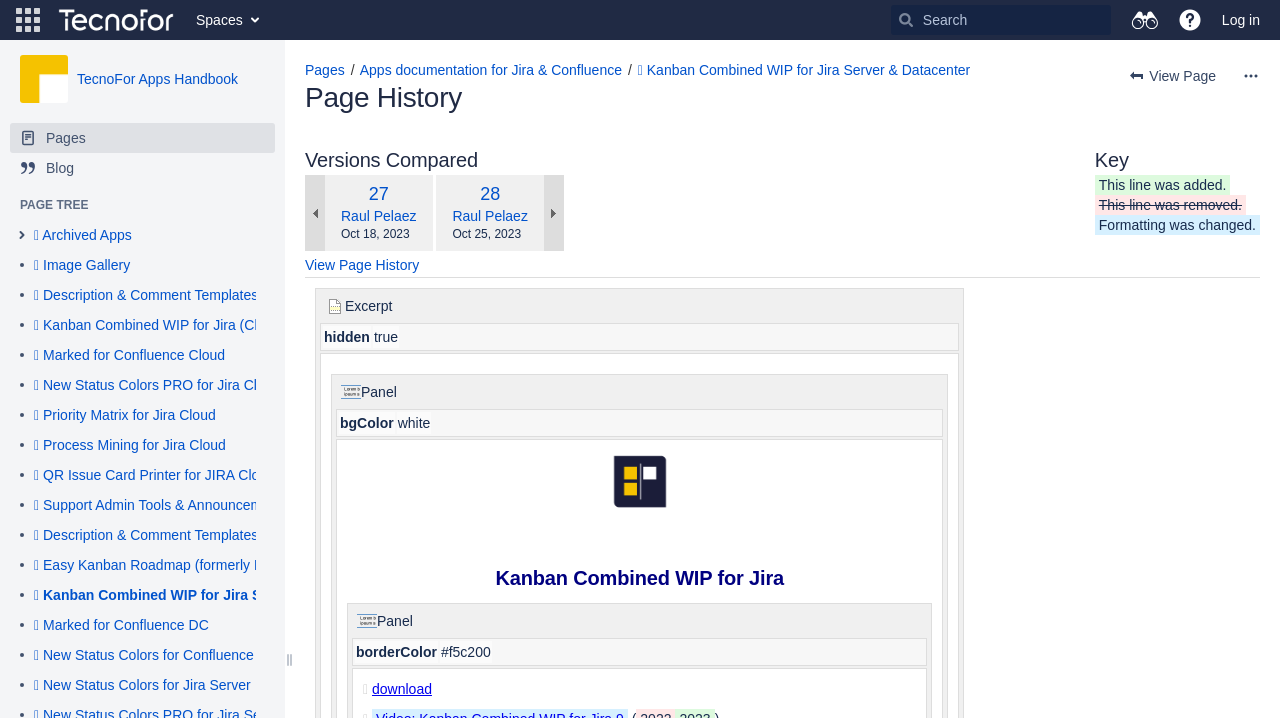Please determine the bounding box coordinates for the UI element described as: "🖼️ Image Gallery".

[0.027, 0.355, 0.102, 0.383]